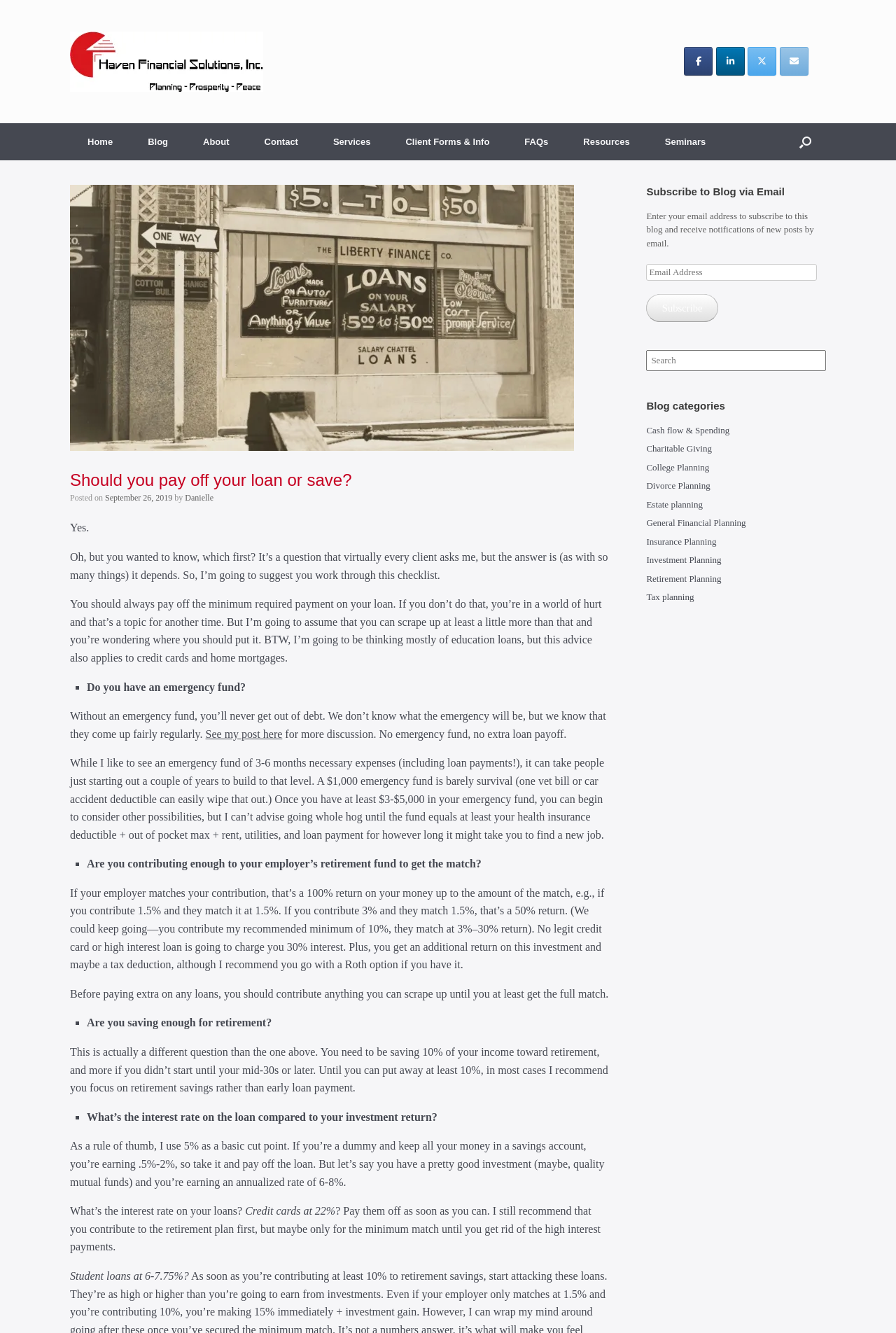Please find and generate the text of the main heading on the webpage.

Should you pay off your loan or save?